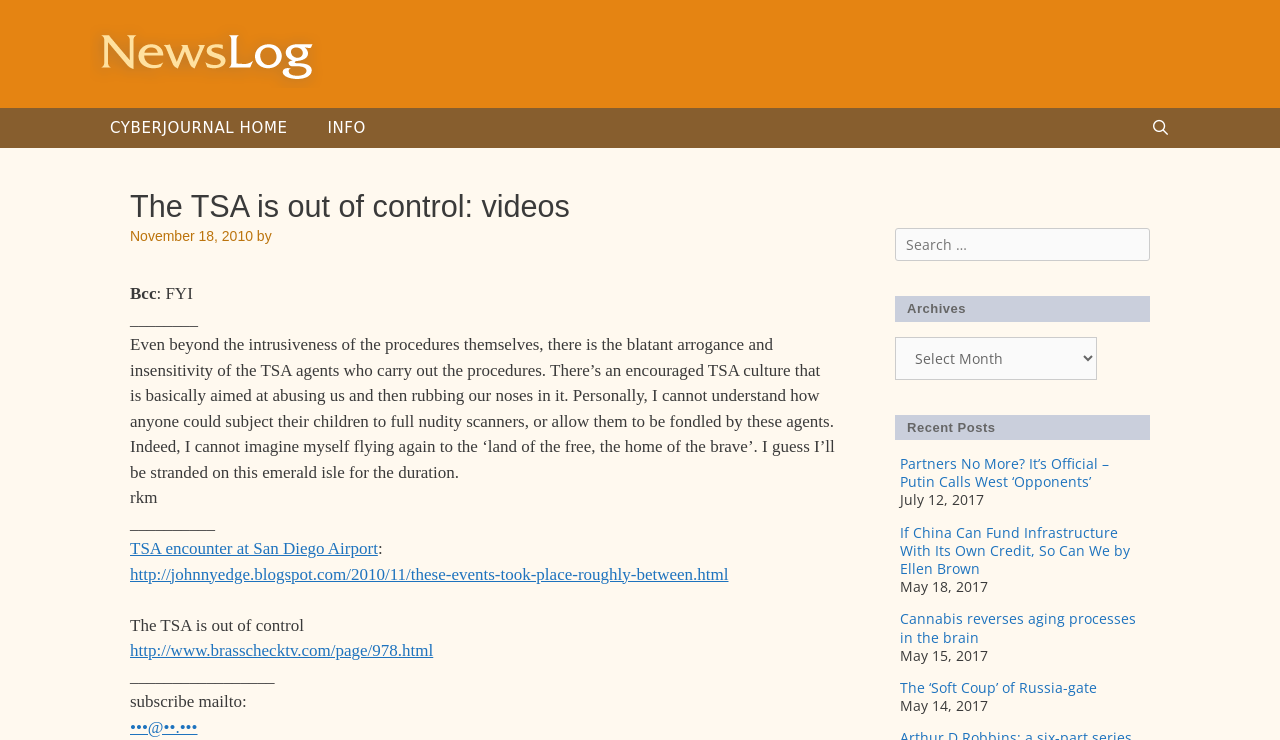Refer to the screenshot and give an in-depth answer to this question: What is the author's tone in the main article?

The author's tone in the main article is critical and disapproving, which can be inferred from the language used, such as 'out of control', 'arrogance', and 'insensitivity', as well as the author's personal experience and opinions about the TSA.